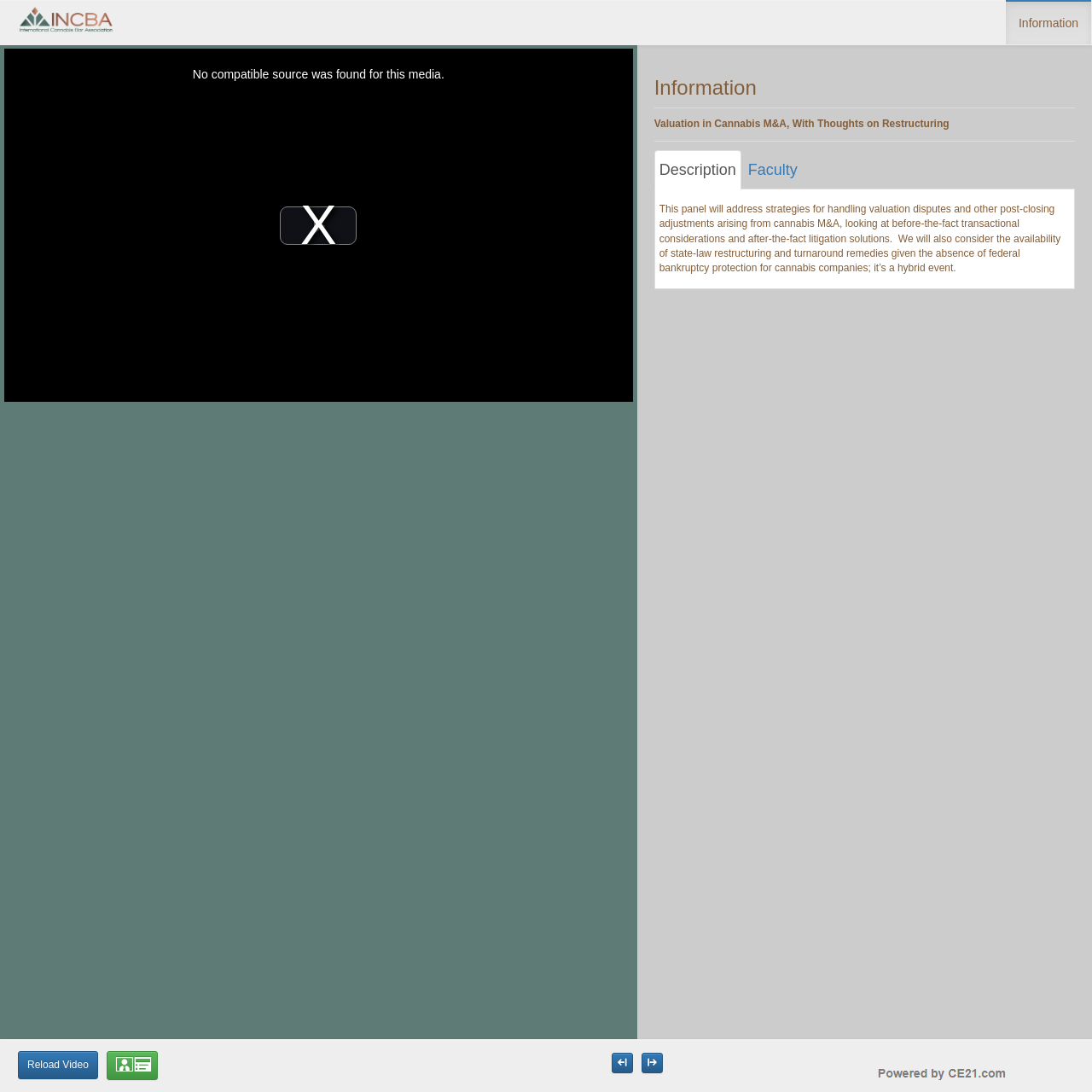Respond with a single word or phrase:
What is the content of the tabpanel?

Description of the video